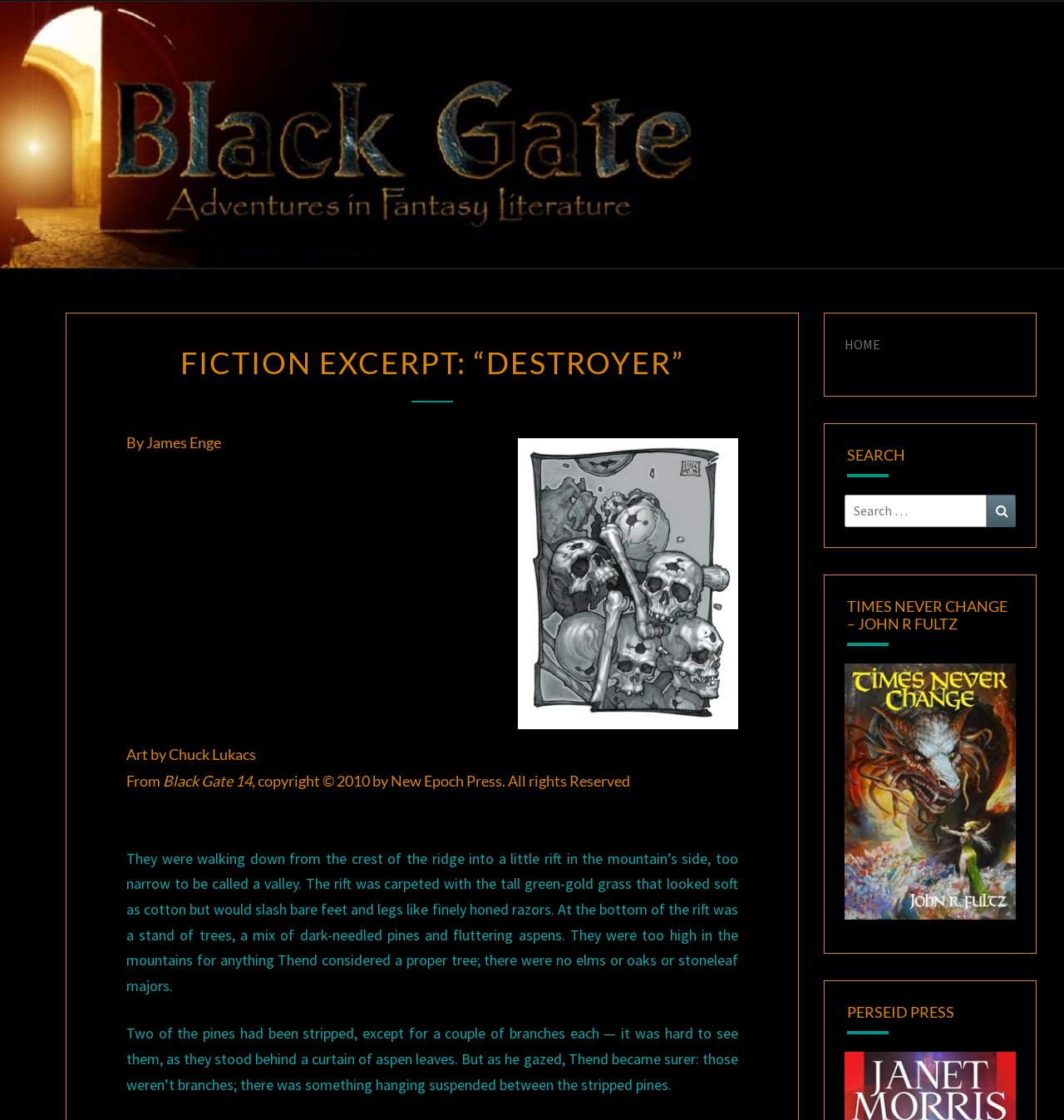What type of trees are mentioned in the excerpt?
Please give a detailed and elaborate answer to the question.

The excerpt mentions 'a stand of trees, a mix of dark-needled pines and fluttering aspens' which indicates that the trees mentioned are pines and aspens.